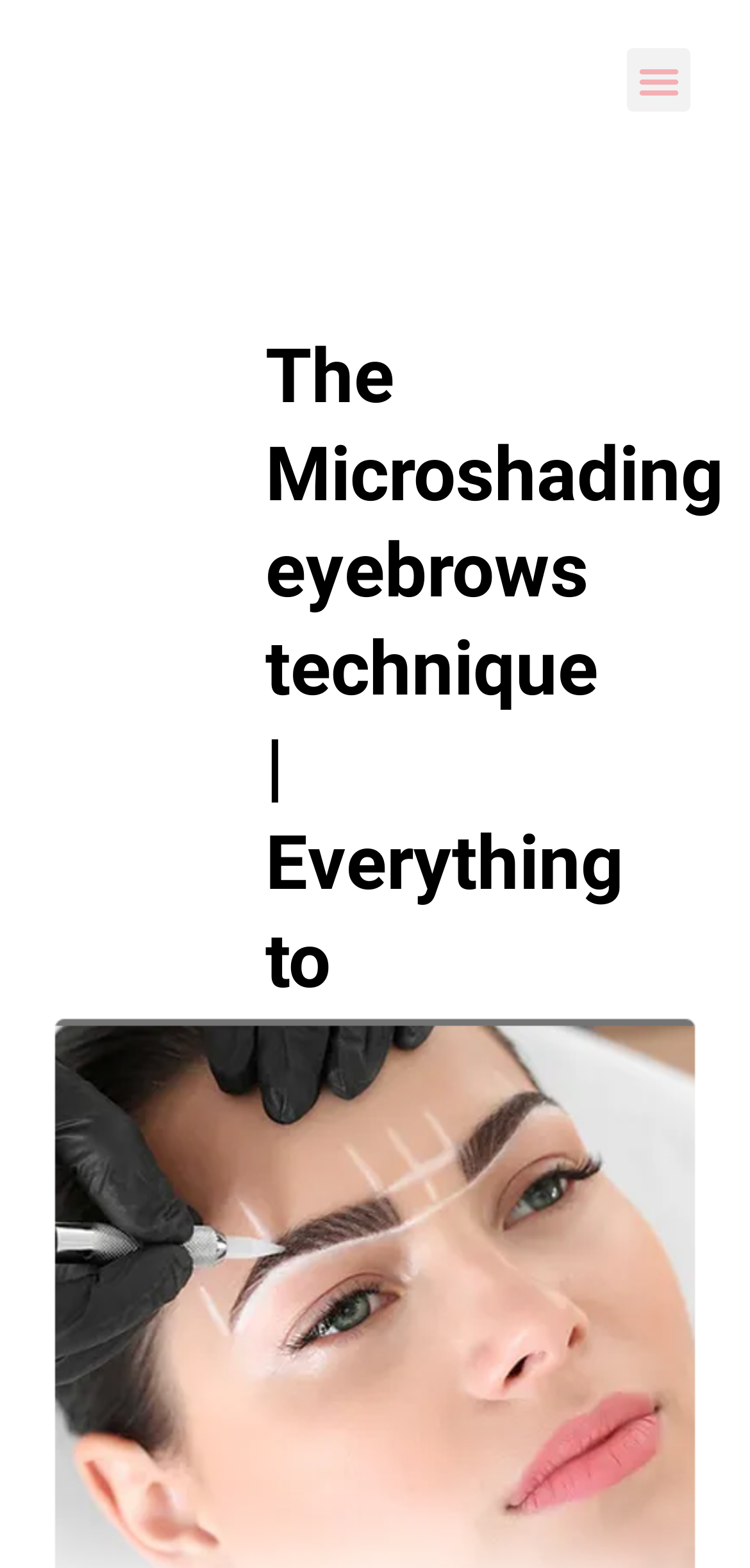Who is the author of the article?
From the screenshot, provide a brief answer in one word or phrase.

cm_admin